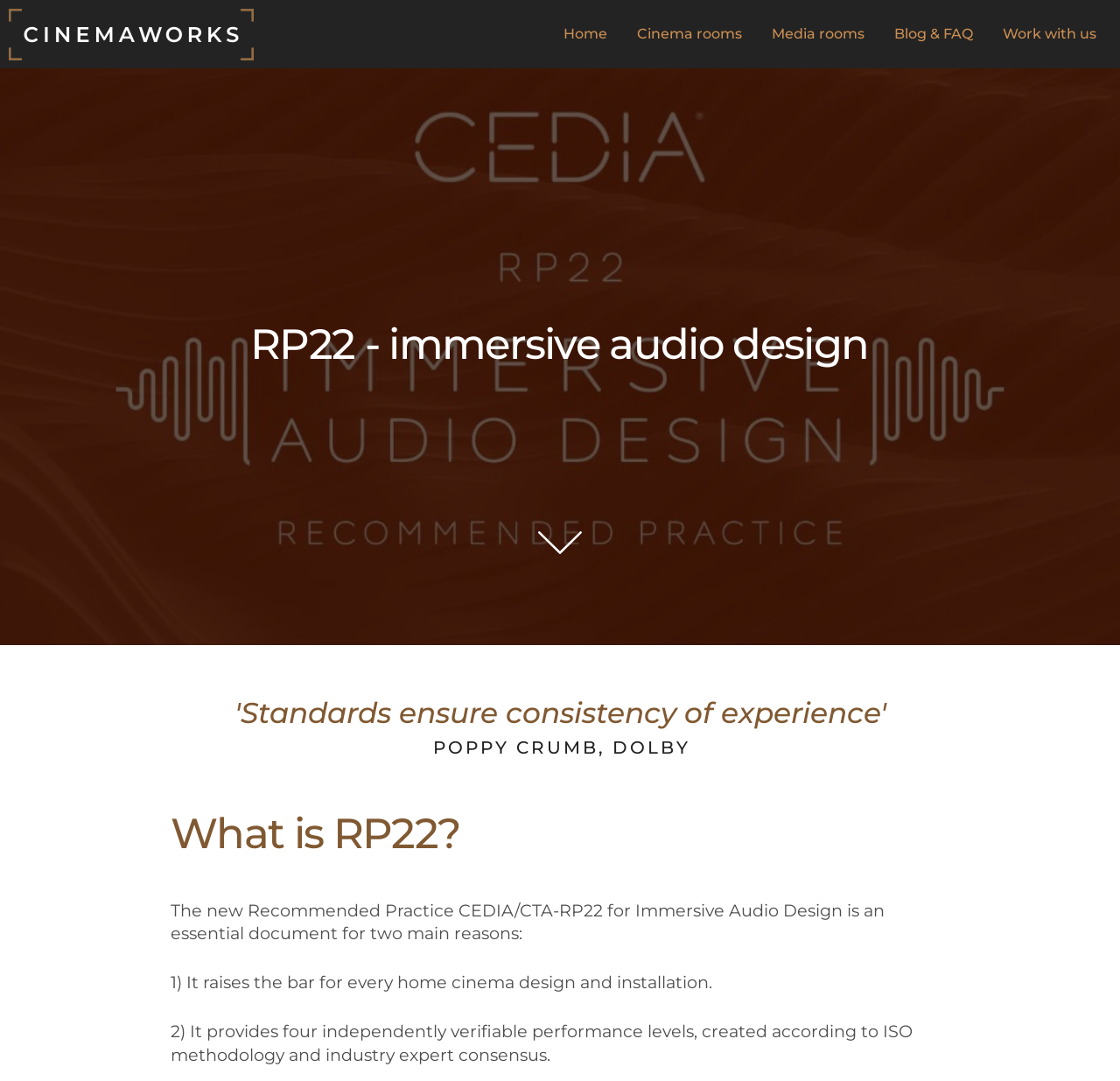Identify the bounding box coordinates for the UI element described by the following text: "Work with us". Provide the coordinates as four float numbers between 0 and 1, in the format [left, top, right, bottom].

[0.882, 0.011, 0.992, 0.052]